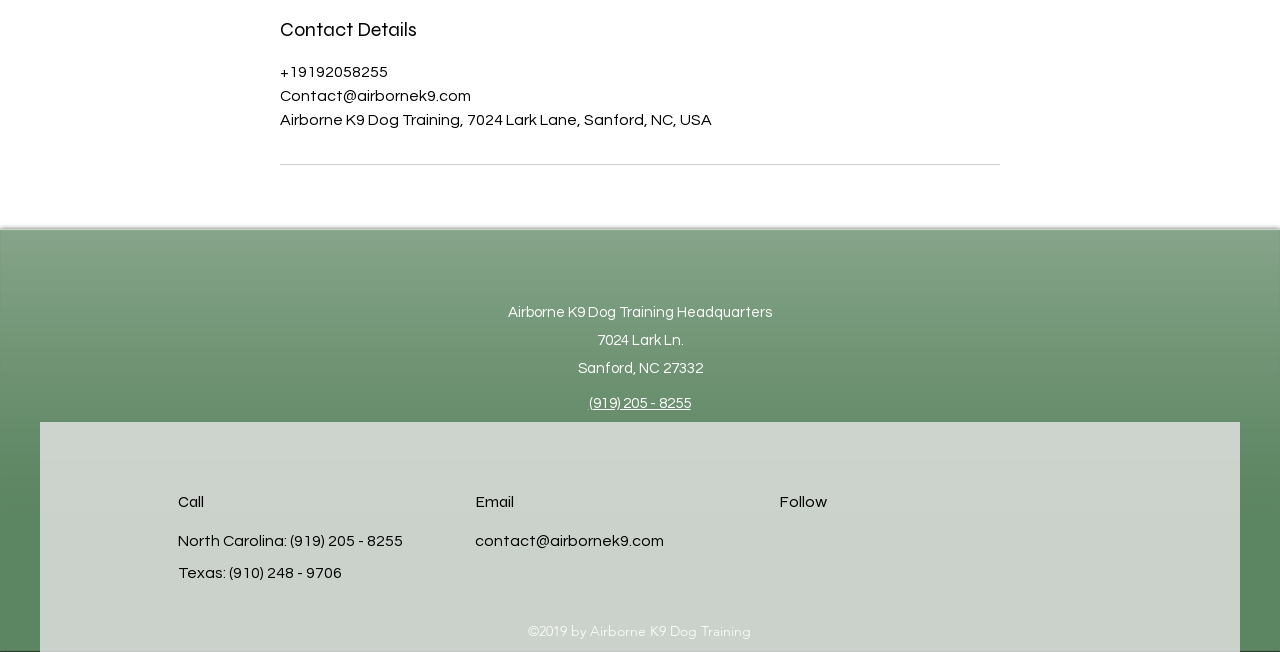What is the phone number for North Carolina?
Answer briefly with a single word or phrase based on the image.

(919) 205 - 8255